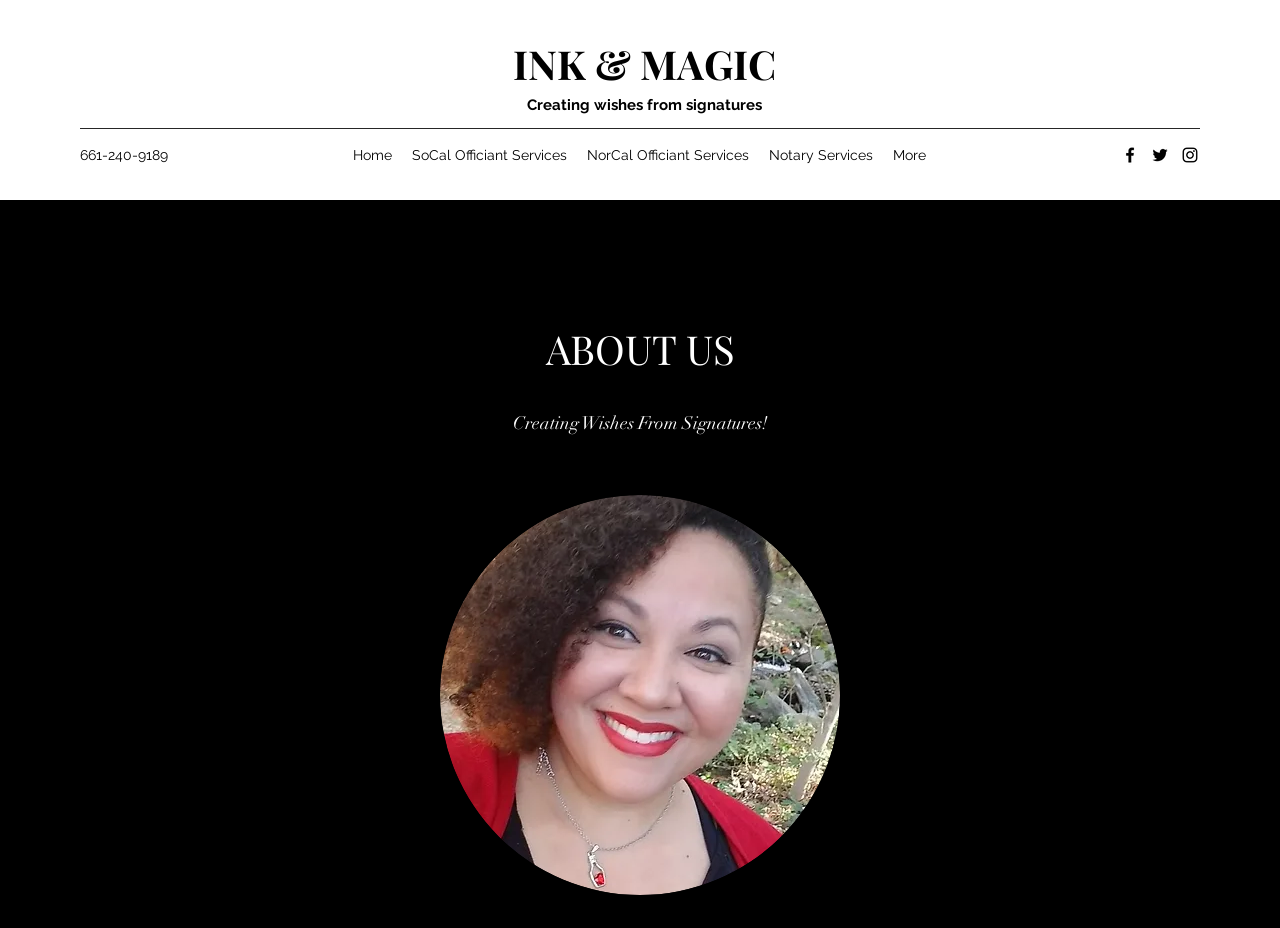How many social media links are there?
Look at the image and provide a detailed response to the question.

I counted the number of link elements under the 'Social Bar' list, which are Facebook, Twitter, and Instagram, located at [0.875, 0.156, 0.937, 0.178].